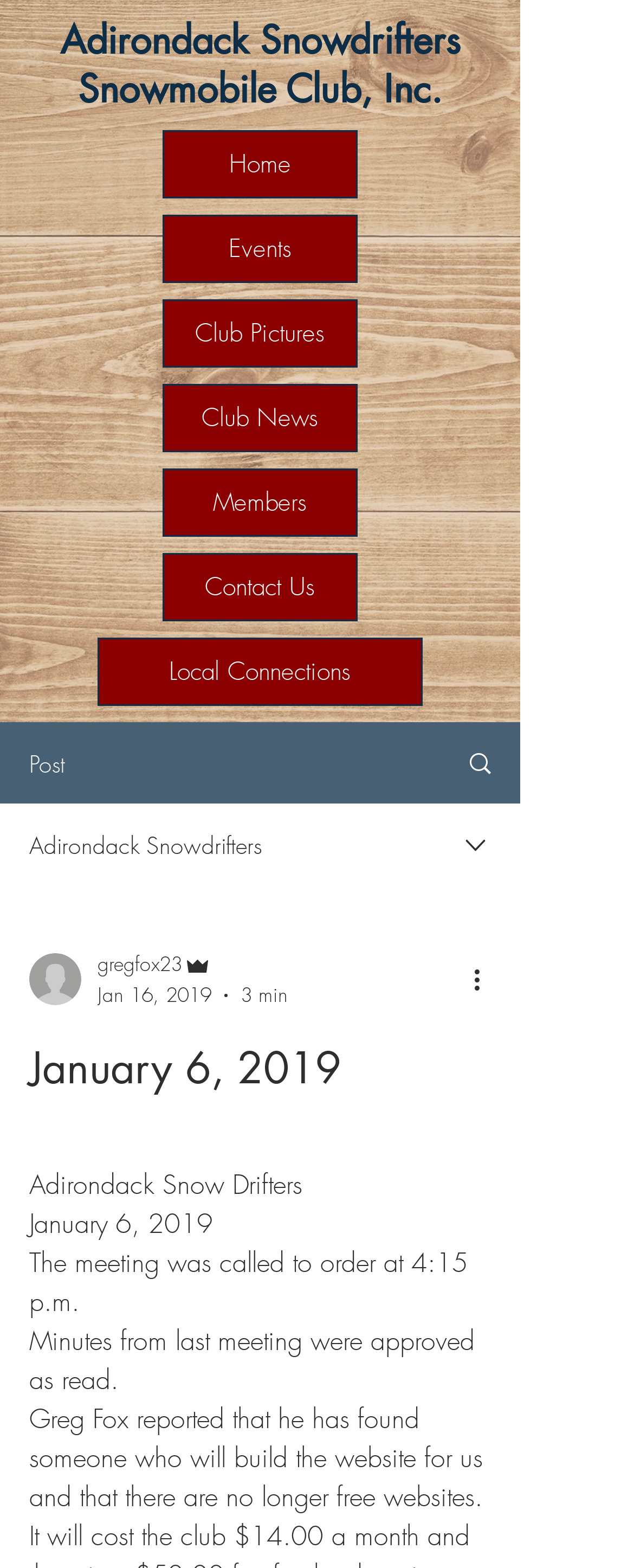Highlight the bounding box coordinates of the element you need to click to perform the following instruction: "Contact Us."

[0.256, 0.353, 0.564, 0.396]